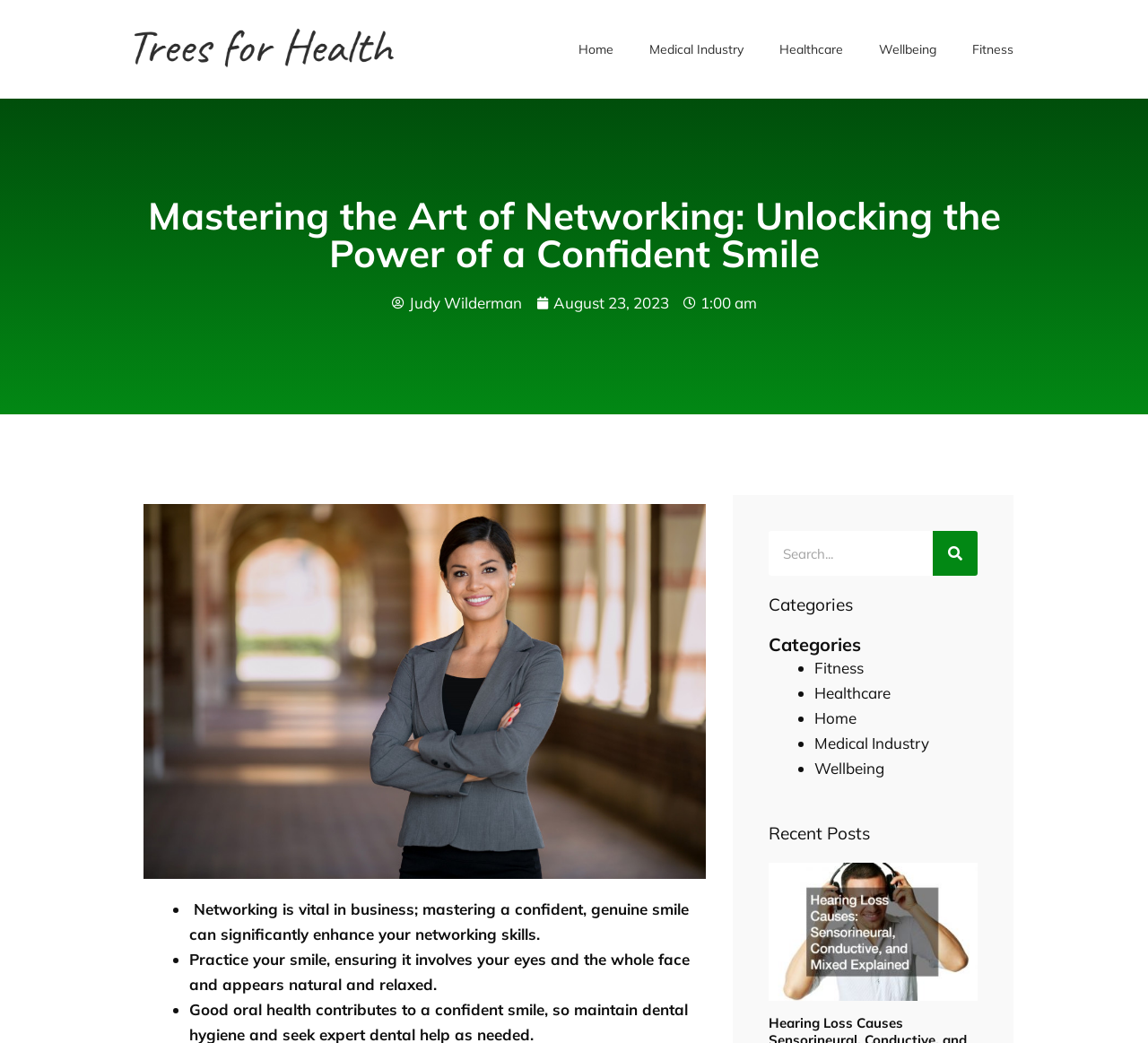Identify the bounding box coordinates of the region that should be clicked to execute the following instruction: "Search for a topic".

[0.669, 0.509, 0.852, 0.552]